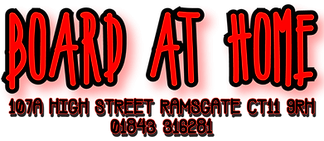Please answer the following question using a single word or phrase: 
Where is the business located?

Ramsgate